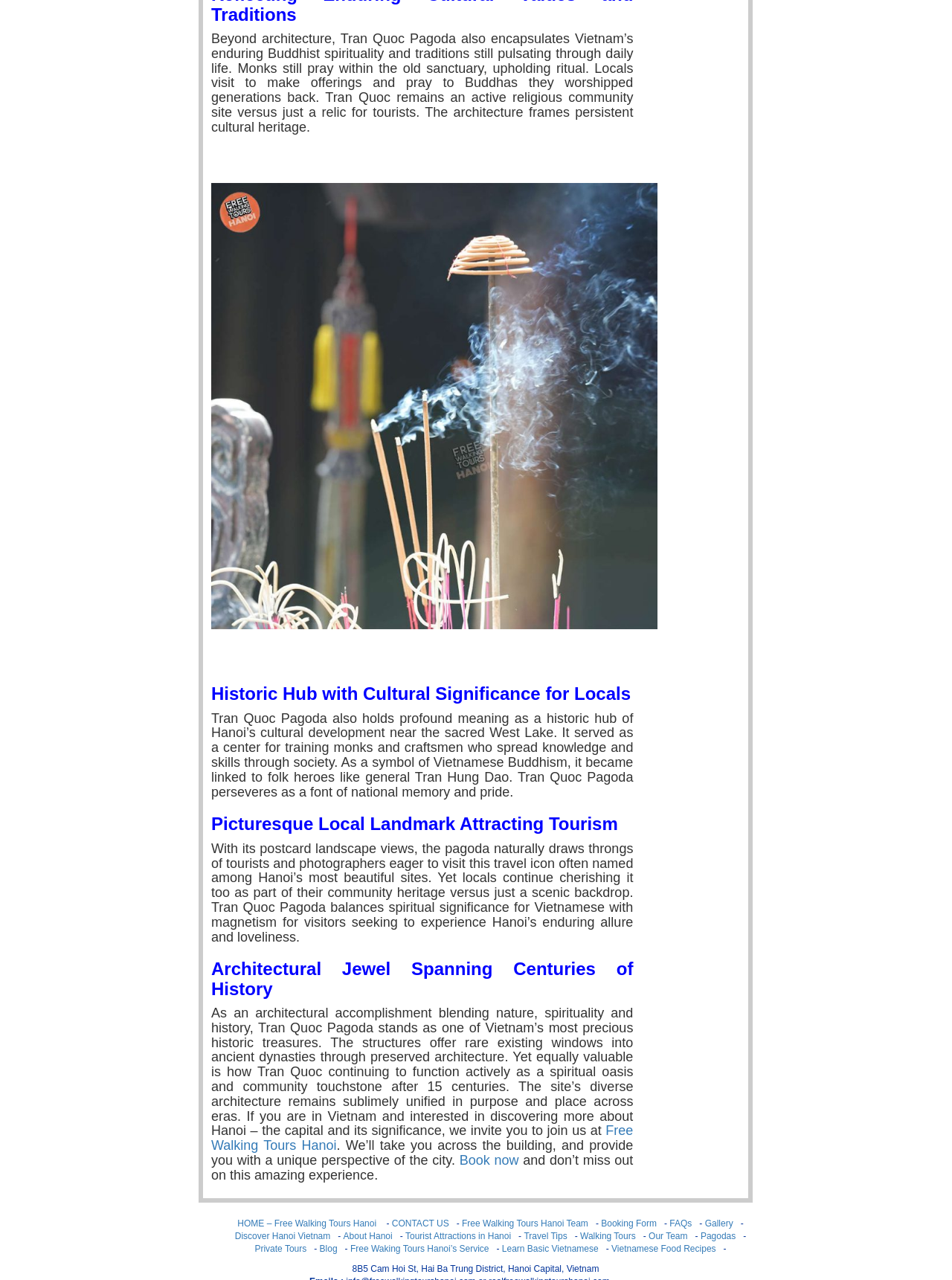Give a one-word or phrase response to the following question: What can be found at the pagoda?

Monks and Buddha statues